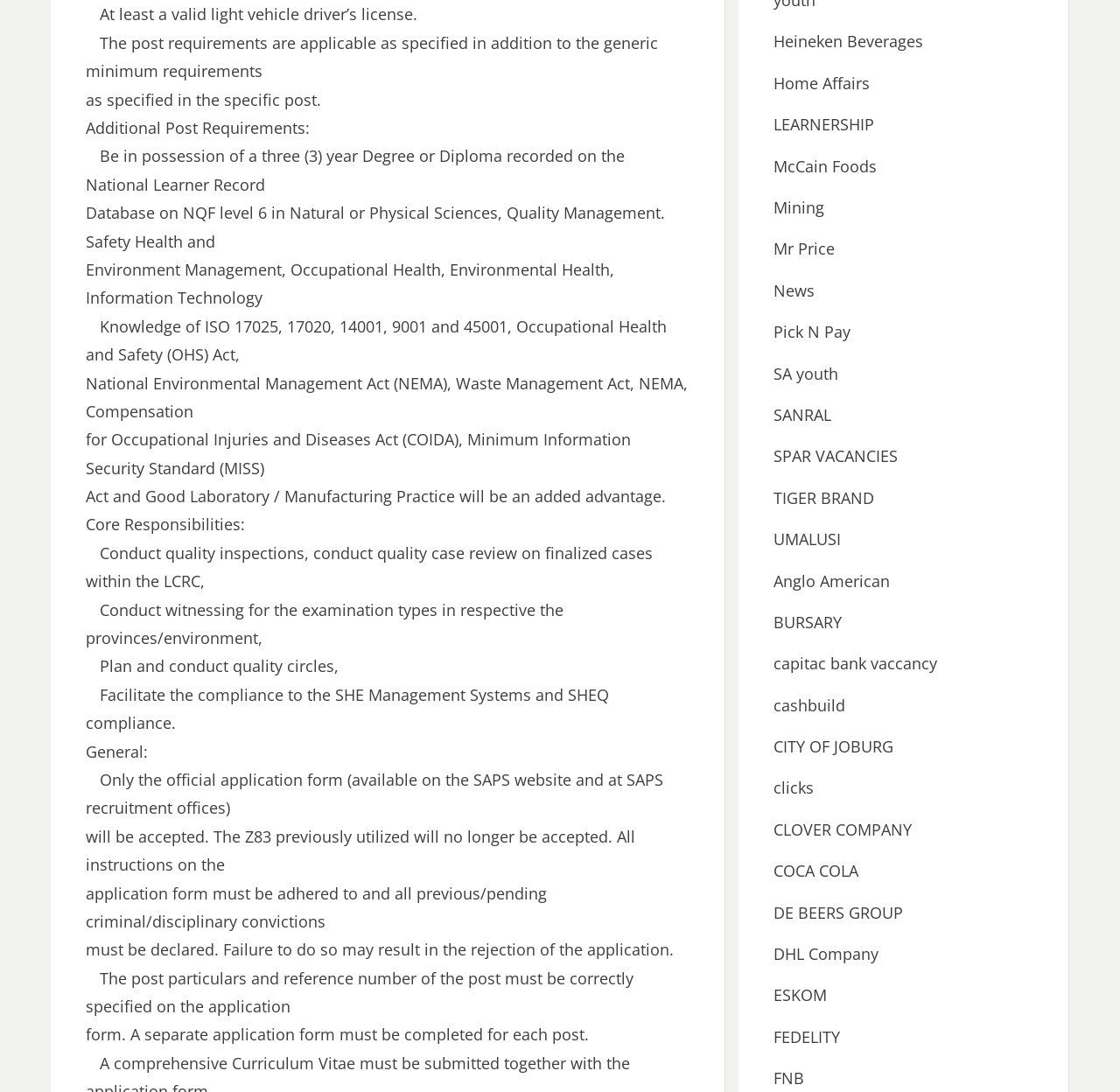Locate the bounding box coordinates of the UI element described by: "SA youth". Provide the coordinates as four float numbers between 0 and 1, formatted as [left, top, right, bottom].

[0.691, 0.332, 0.749, 0.351]